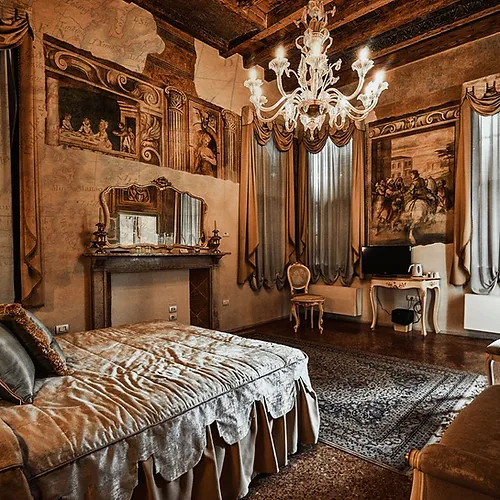What is the purpose of the seating arrangement?
Give a thorough and detailed response to the question.

The caption describes a cozy seating arrangement, which implies that it is designed for relaxation and comfort, allowing guests to unwind and rest.